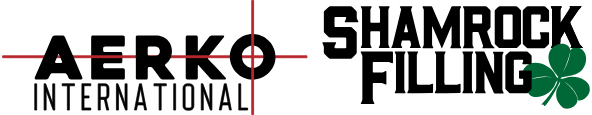Provide a brief response in the form of a single word or phrase:
What is the style of the font used in the 'Aerko International' logo?

Bold, modern